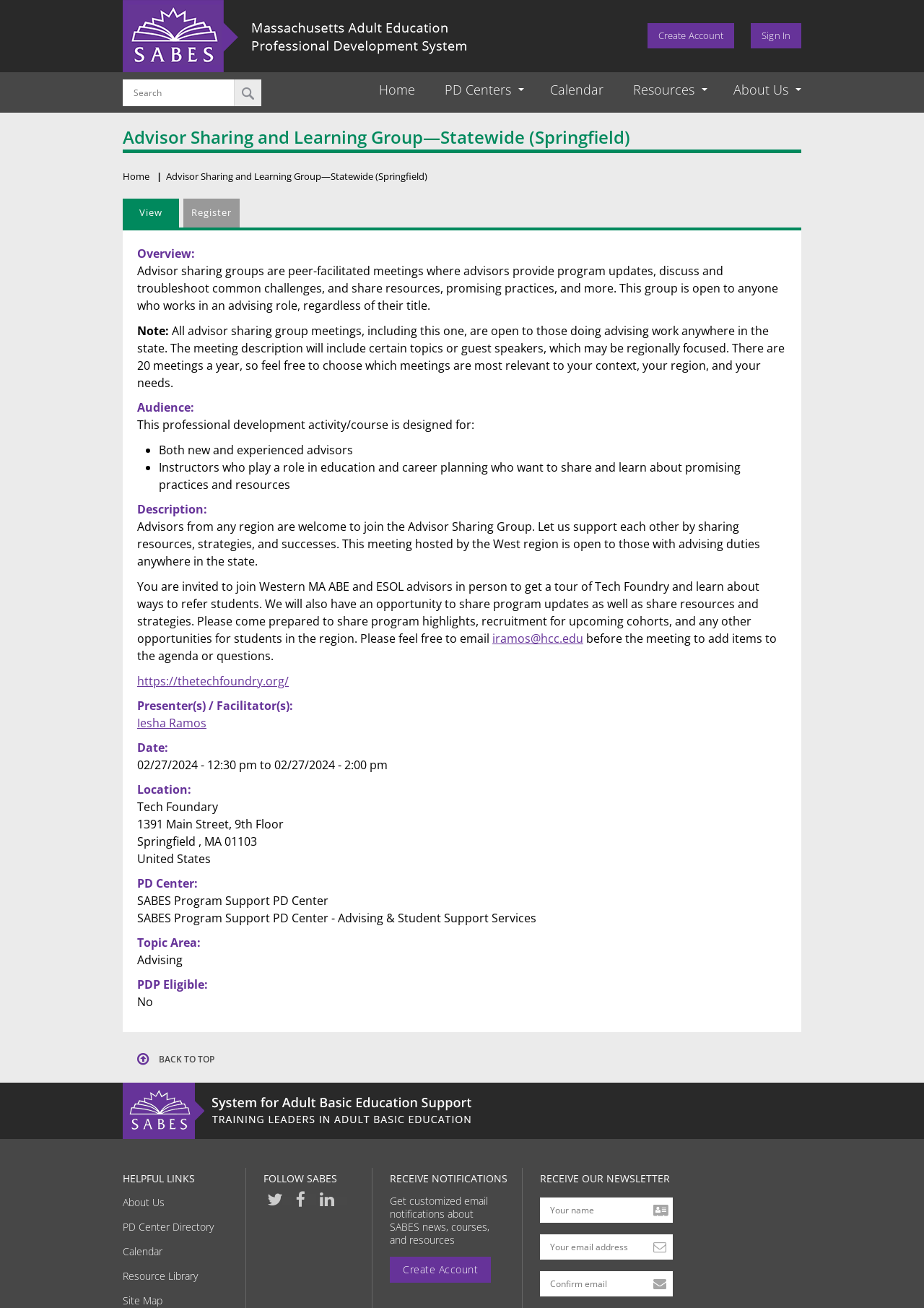Identify the bounding box coordinates of the specific part of the webpage to click to complete this instruction: "Sign in".

[0.813, 0.018, 0.867, 0.037]